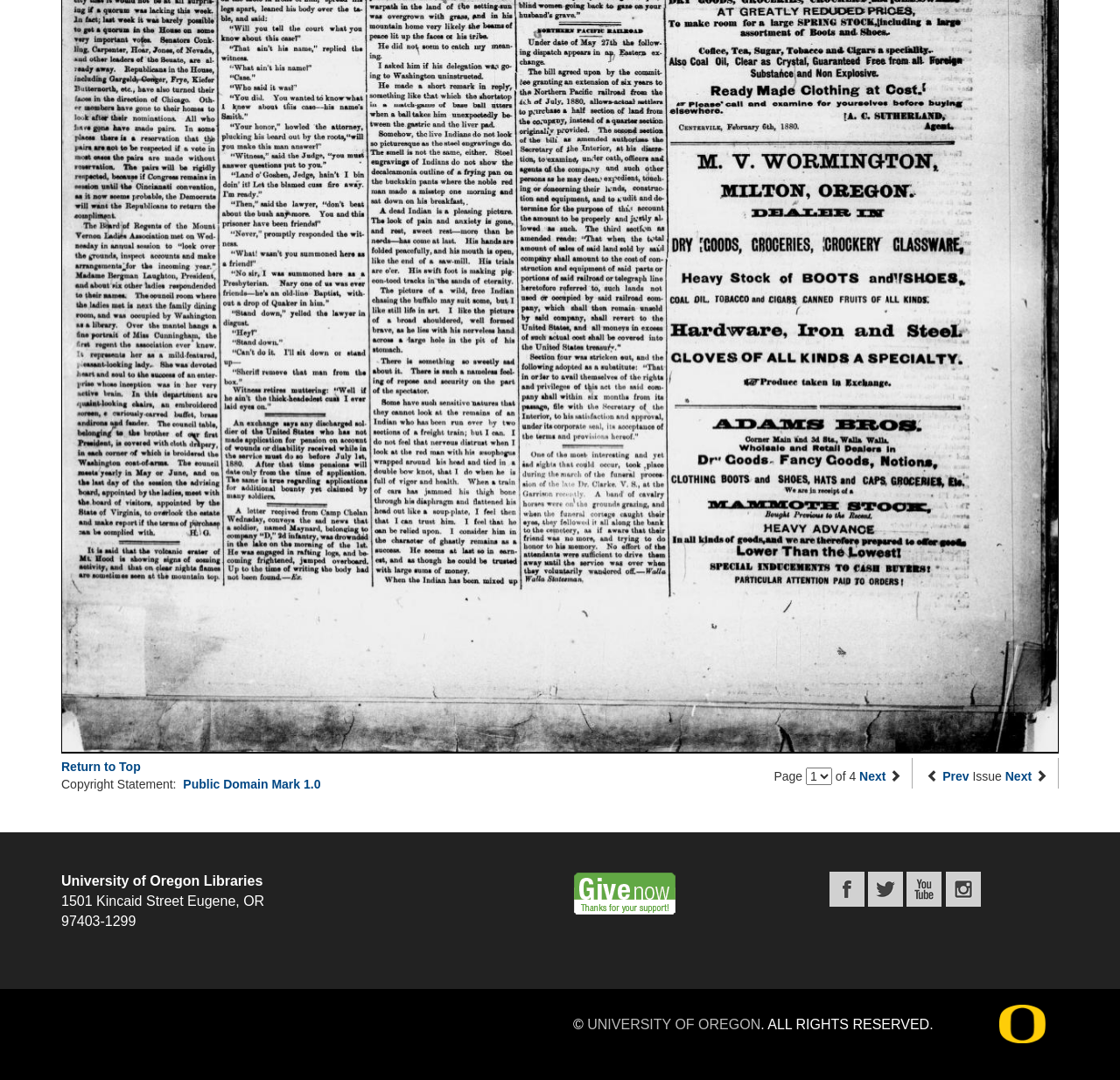Respond with a single word or phrase to the following question: What is the name of the library?

University of Oregon Libraries